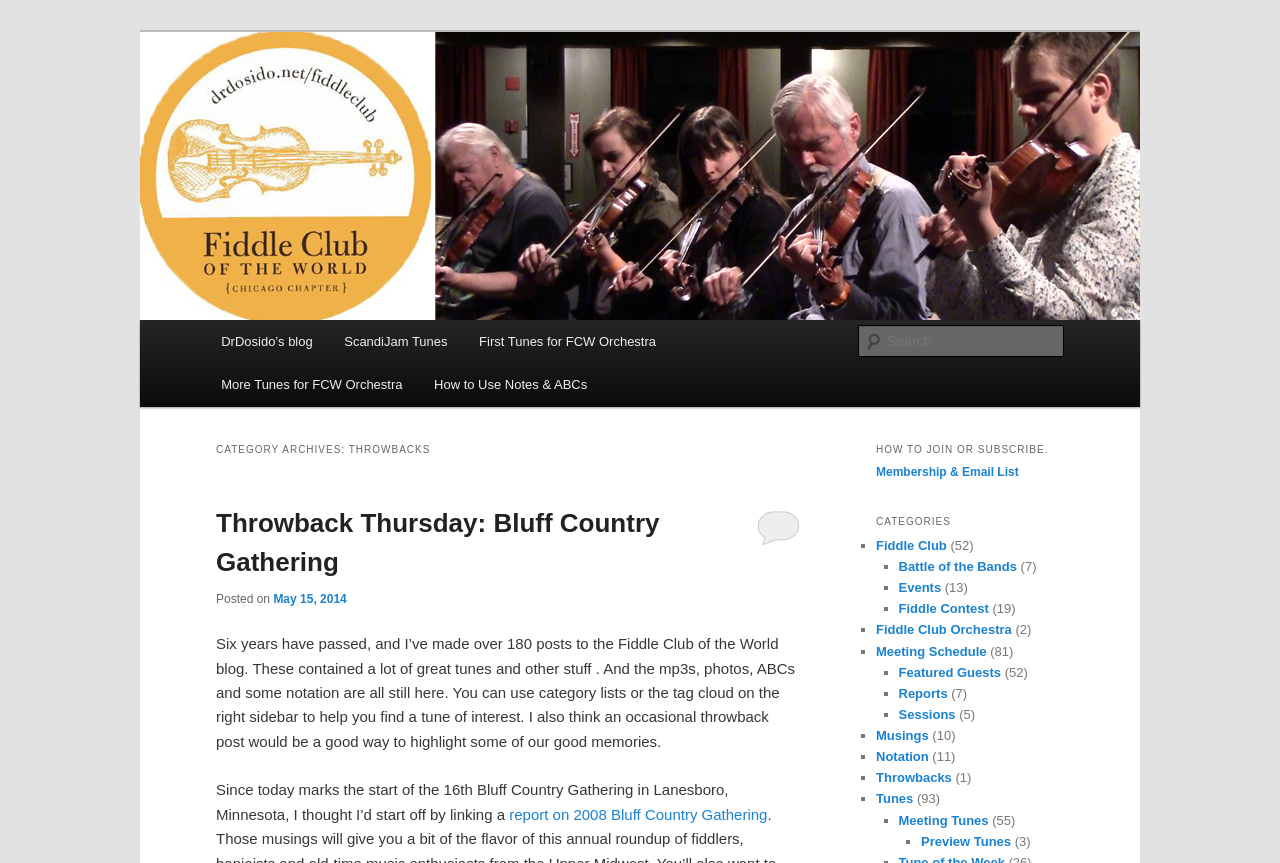Explain the webpage in detail.

The webpage is about the Fiddle Club of the World, specifically the Chicago Chapter. At the top, there is a heading with the club's name and a link to skip to primary content. Below that, there is a link to skip to secondary content. 

On the left side, there is a menu with links to various sections, including DrDosido's blog, ScandiJam Tunes, and more. Below the menu, there is a search bar with a label "Search" and a textbox to input search queries.

The main content area is divided into two sections. The left section has a heading "CATEGORY ARCHIVES: THROWBACKS" and a subheading "Throwback Thursday: Bluff Country Gathering". Below that, there is a link to the post, a date "May 15, 2014", and a brief description of the post. The description mentions that the author has made over 180 posts to the Fiddle Club of the World blog and that they will occasionally highlight some of their good memories.

On the right side, there is a sidebar with several sections. The top section has a heading "HOW TO JOIN OR SUBSCRIBE" and a link to "Membership & Email List". Below that, there is a section with a heading "CATEGORIES" and a list of categories, including Fiddle Club, Battle of the Bands, Events, and more. Each category has a link and a number in parentheses, indicating the number of posts in that category.

At the bottom of the page, there is a section with a heading "Main menu" and links to various sections, including DrDosido's blog, ScandiJam Tunes, and more.